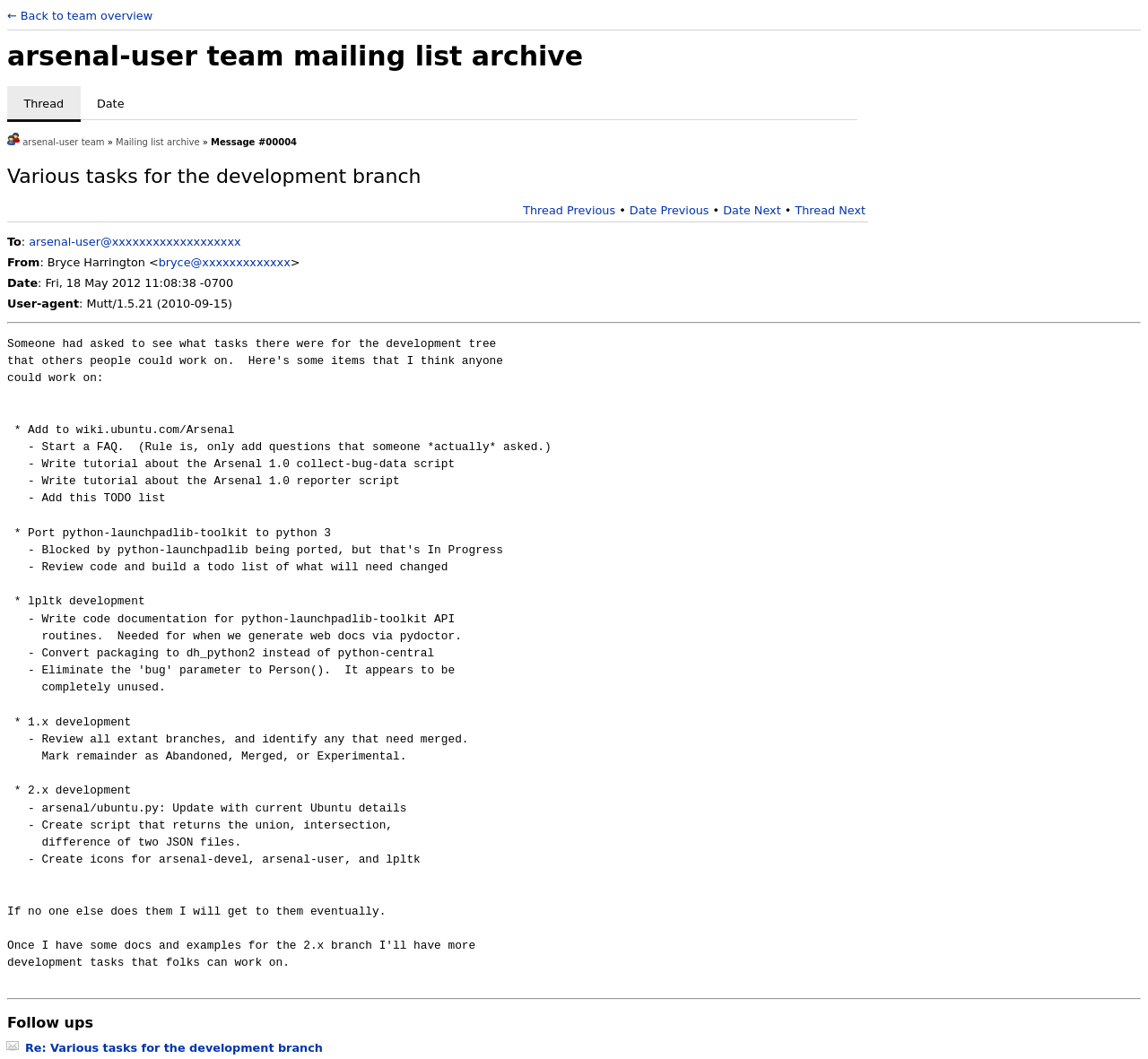Given the webpage screenshot and the description, determine the bounding box coordinates (top-left x, top-left y, bottom-right x, bottom-right y) that define the location of the UI element matching this description: Mailing list archive

[0.101, 0.13, 0.174, 0.139]